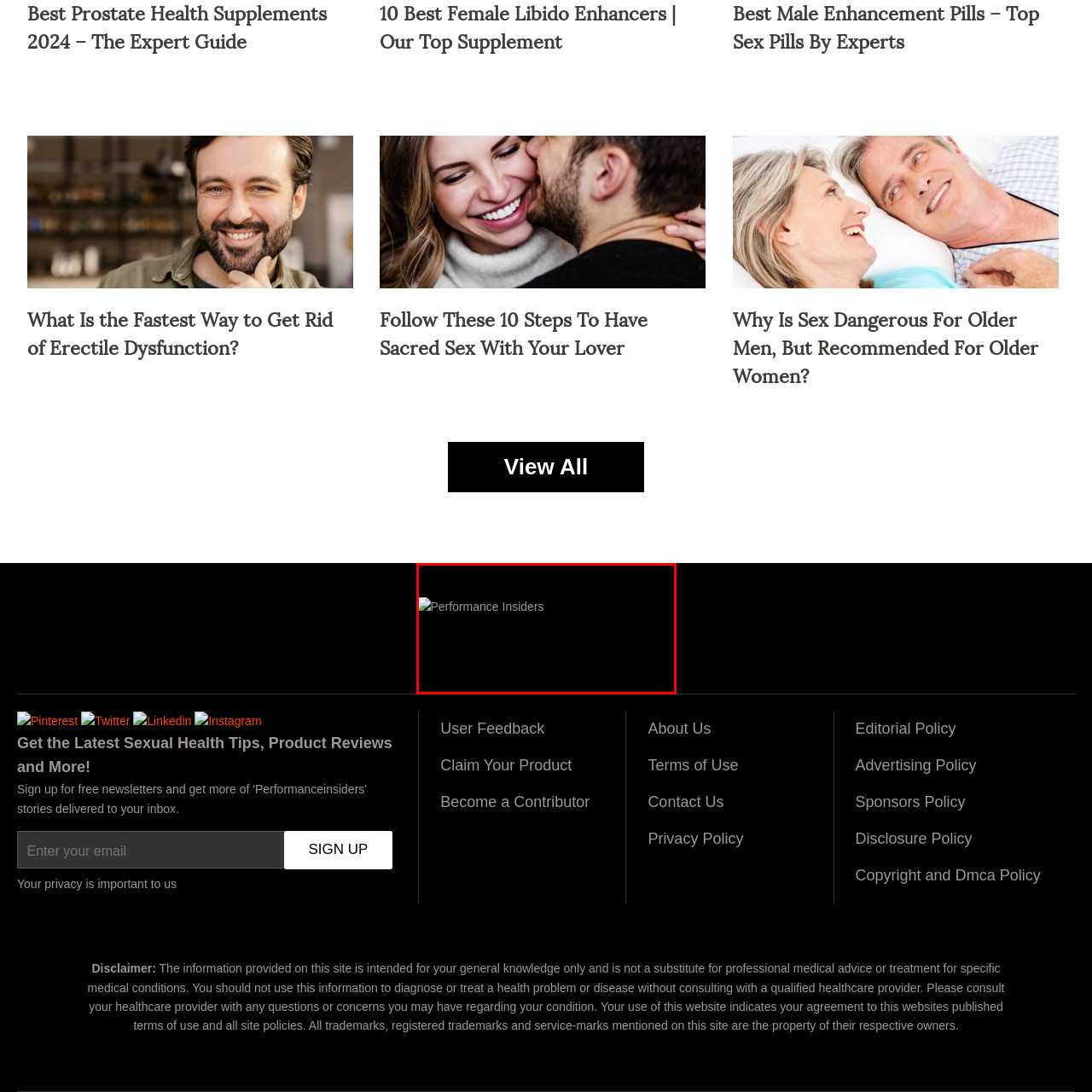Give a comprehensive caption for the image marked by the red rectangle.

The image features the logo of "Performance Insiders," a platform likely dedicated to providing insights and information related to sexual health and performance. The logo includes a stylized icon alongside the title in an elegant font, indicating a professional and informative approach. This image likely serves as part of the branding for the website, inviting visitors to explore various resources, tips, and articles aimed at enhancing sexual well-being.